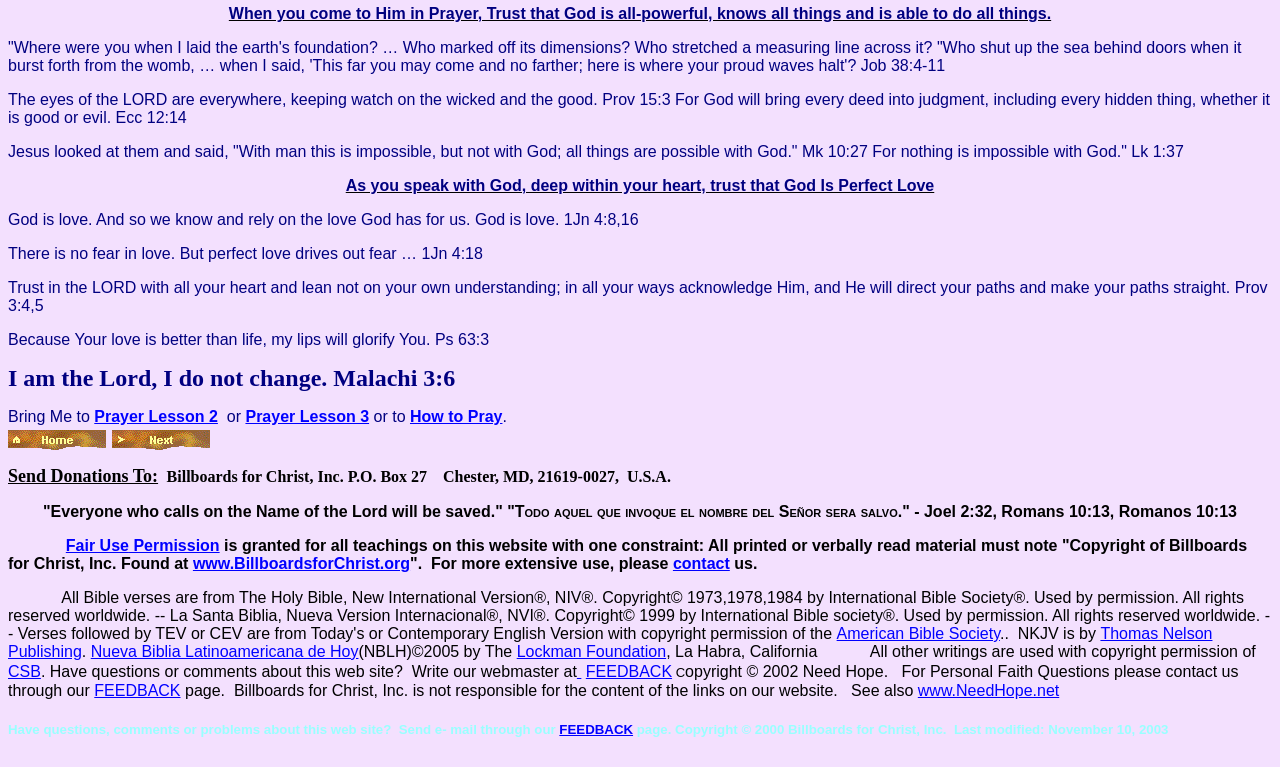Based on the image, please respond to the question with as much detail as possible:
What is the address to send donations to?

The address to send donations to is provided in the 'Send Donations To' section, which is P.O. Box 27, Chester, MD, 21619-0027, U.S.A., and is affiliated with Billboards for Christ, Inc.